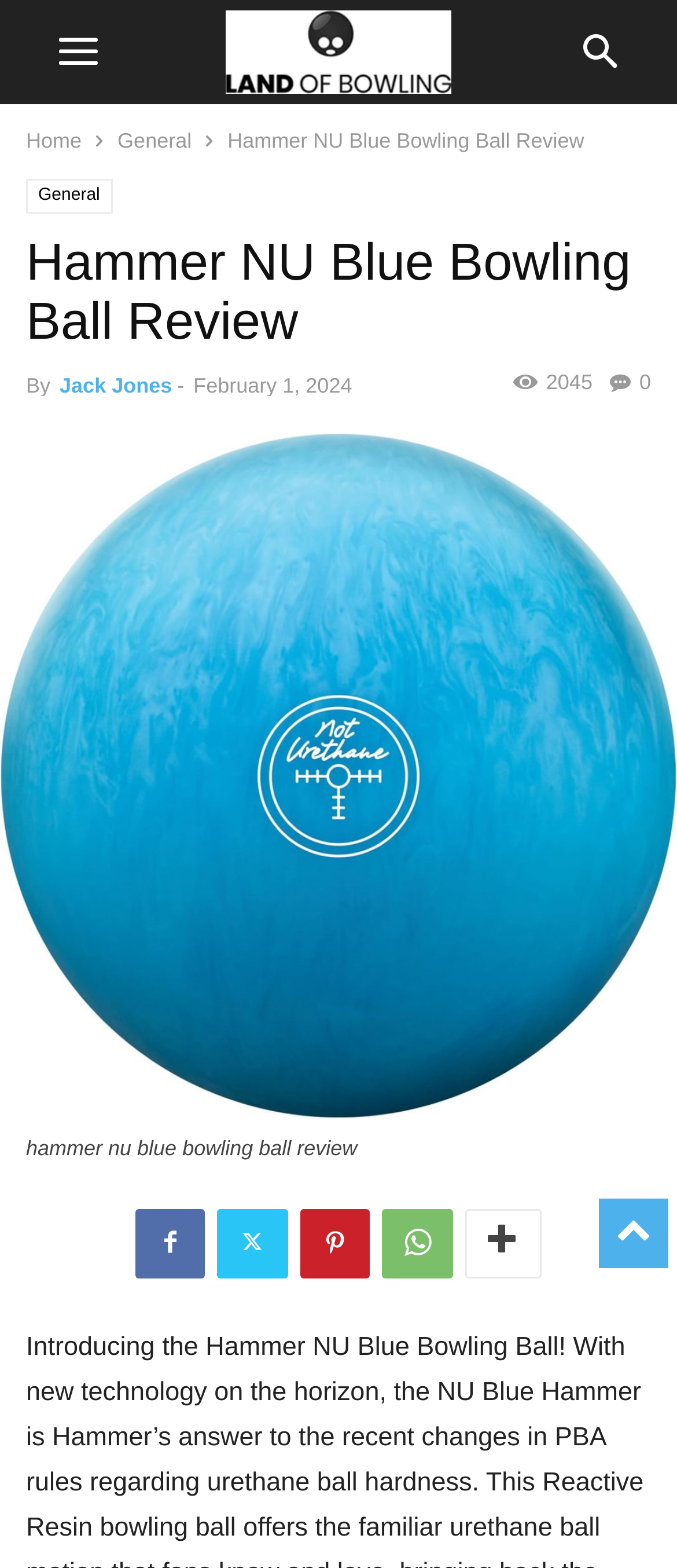Using the provided description Home, find the bounding box coordinates for the UI element. Provide the coordinates in (top-left x, top-left y, bottom-right x, bottom-right y) format, ensuring all values are between 0 and 1.

[0.038, 0.082, 0.121, 0.097]